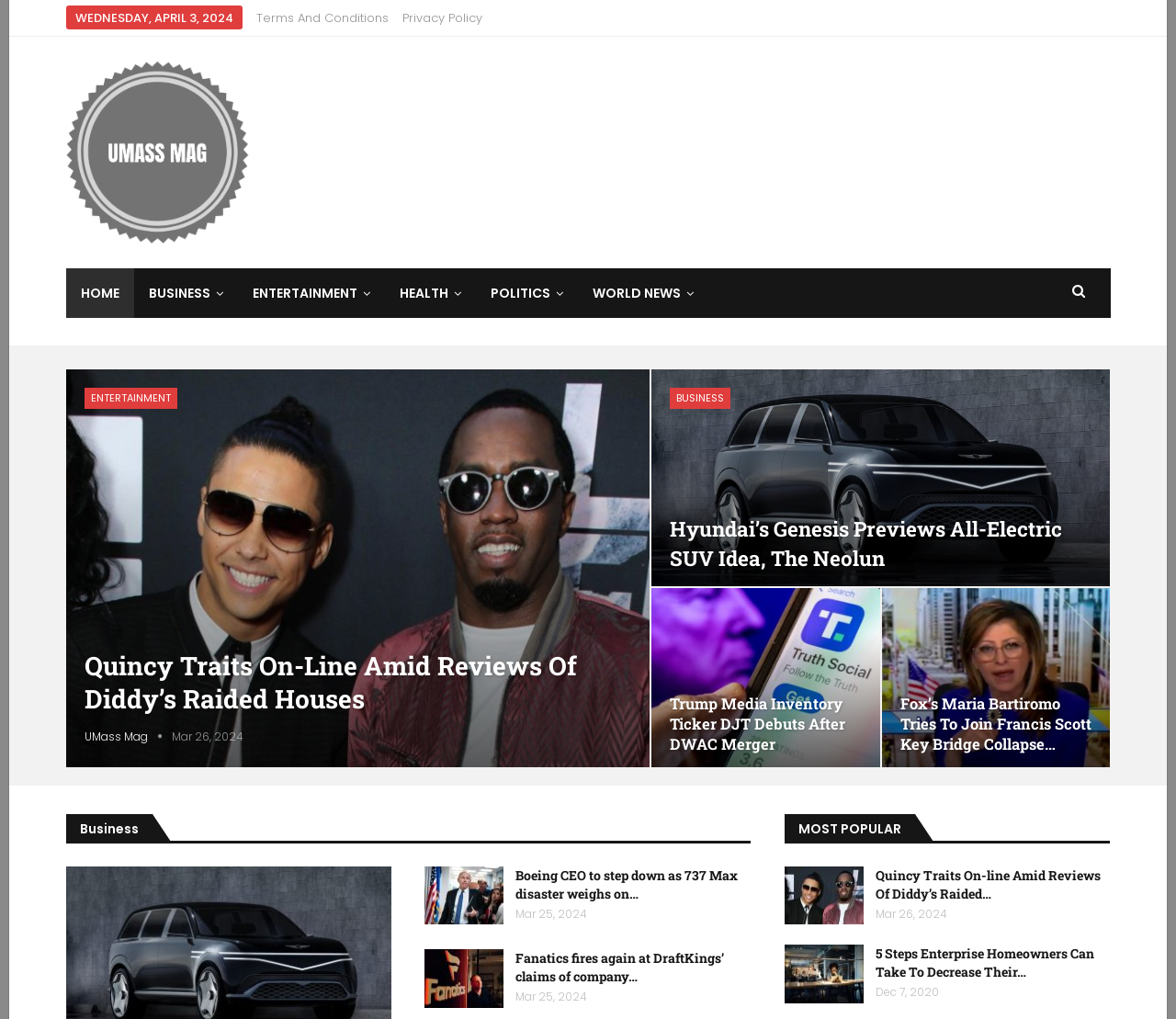Generate a thorough caption that explains the contents of the webpage.

The webpage appears to be a news magazine website, with a focus on various topics such as business, entertainment, health, politics, and world news. At the top of the page, there is a header section with links to "Terms And Conditions" and "Privacy Policy" on the right side, and a date "WEDNESDAY, APRIL 3, 2024" on the left side.

Below the header, there is a navigation menu with links to different sections of the website, including "HOME", "BUSINESS", "ENTERTAINMENT", "HEALTH", "POLITICS", and "WORLD NEWS". Each of these links has an icon next to it.

The main content of the page is divided into several sections, each containing multiple articles. The articles are arranged in a grid-like structure, with three columns and multiple rows. Each article has a heading, a brief summary, and a link to read more. The articles are categorized into different topics, such as business, entertainment, and politics.

There are four articles in the first section, with topics ranging from entertainment news to business news. The second section has three articles, with topics including business and politics. The third section has two articles, with topics related to business and entertainment.

On the right side of the page, there is a section labeled "MOST POPULAR", which lists several articles with links to read more. Each article in this section has a date and time stamp.

Throughout the page, there are several images, including icons next to the navigation links and images within the articles. The overall layout of the page is clean and easy to navigate, with clear headings and concise summaries for each article.